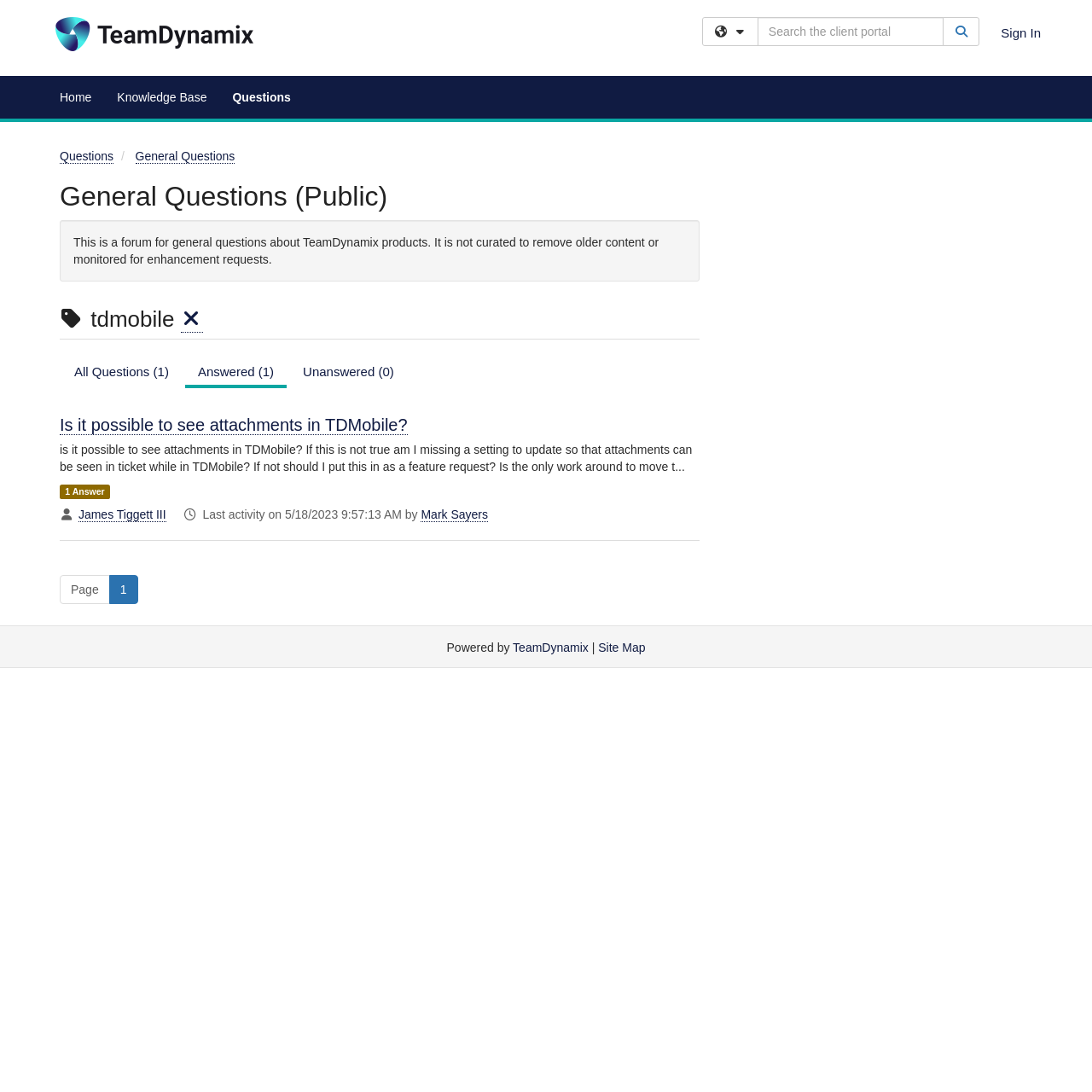Locate the bounding box coordinates of the region to be clicked to comply with the following instruction: "Go to the knowledge base". The coordinates must be four float numbers between 0 and 1, in the form [left, top, right, bottom].

[0.096, 0.07, 0.201, 0.109]